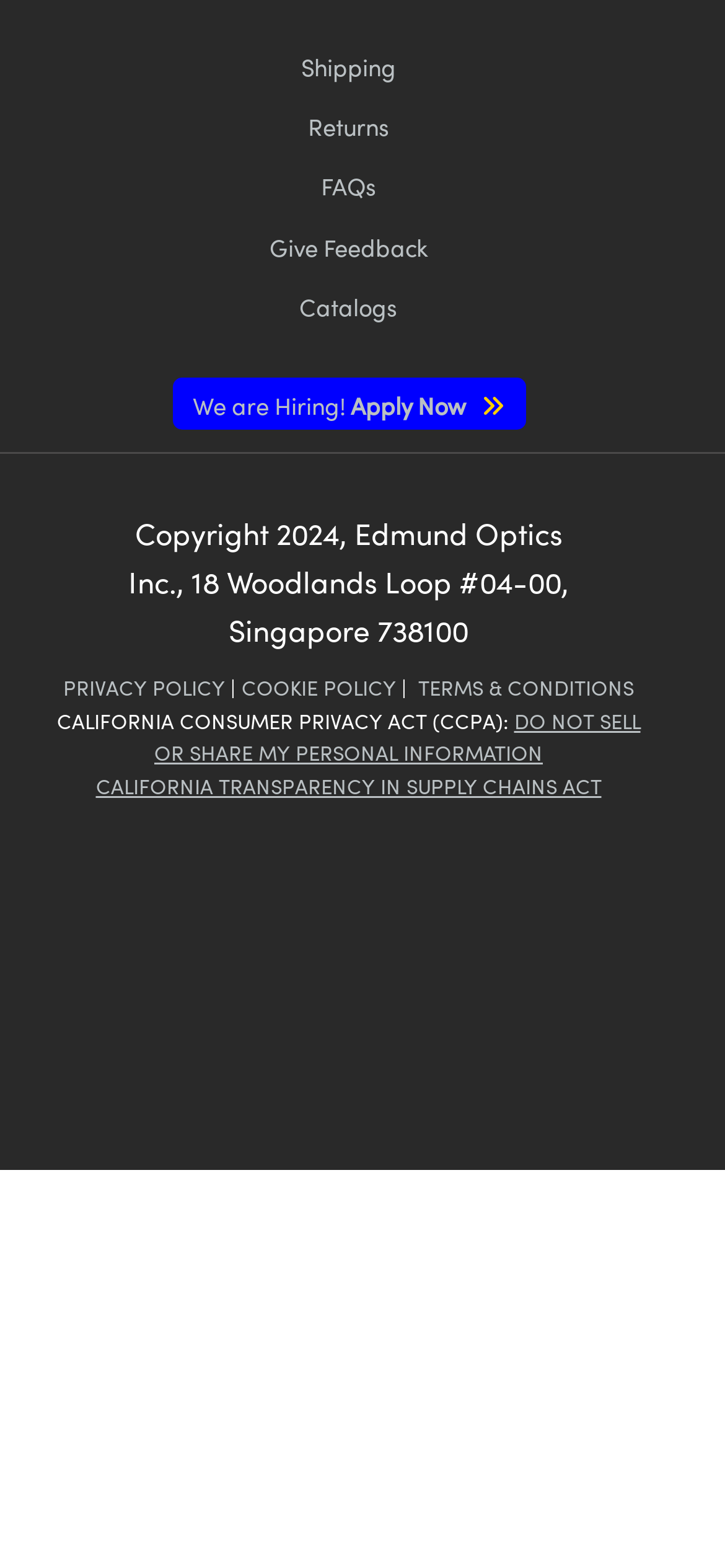What is the last link in the footer?
Based on the image, answer the question in a detailed manner.

The last link in the footer can be found by looking at the bottom of the webpage, where it lists several links, and the last one is 'TERMS & CONDITIONS'.